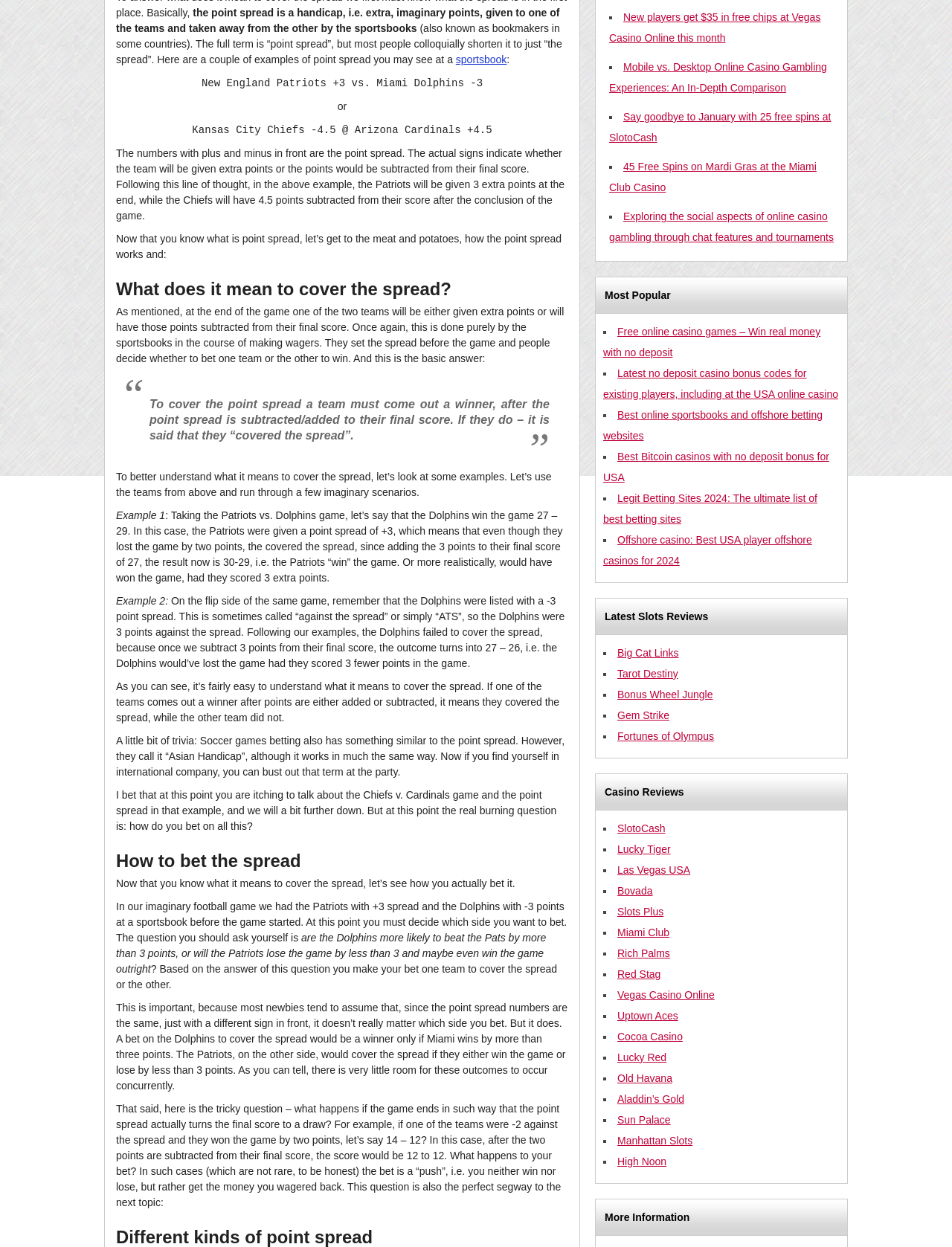Bounding box coordinates are specified in the format (top-left x, top-left y, bottom-right x, bottom-right y). All values are floating point numbers bounded between 0 and 1. Please provide the bounding box coordinate of the region this sentence describes: Bovada

[0.648, 0.71, 0.686, 0.719]